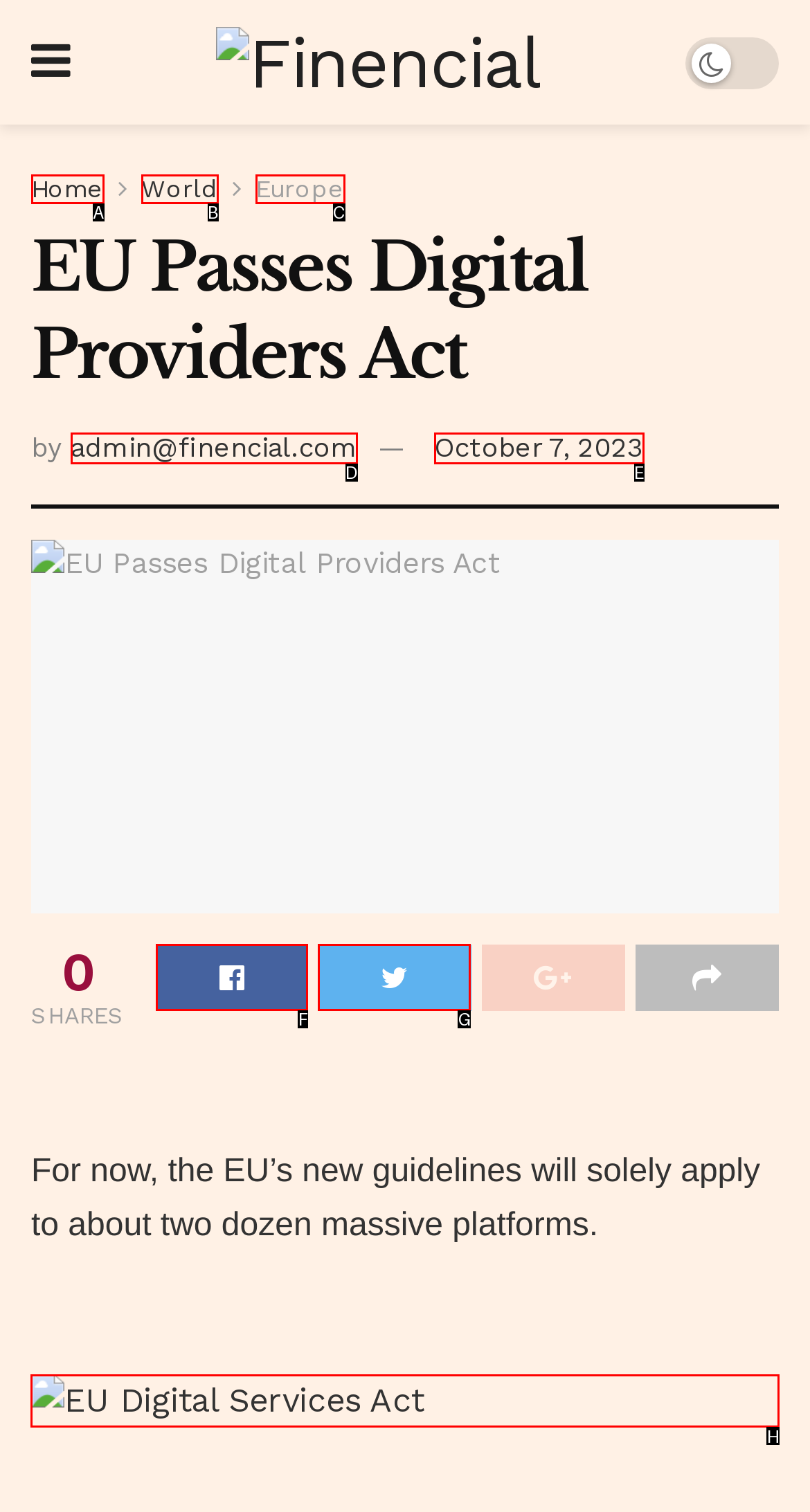Determine which HTML element I should select to execute the task: Click on Numerical
Reply with the corresponding option's letter from the given choices directly.

None